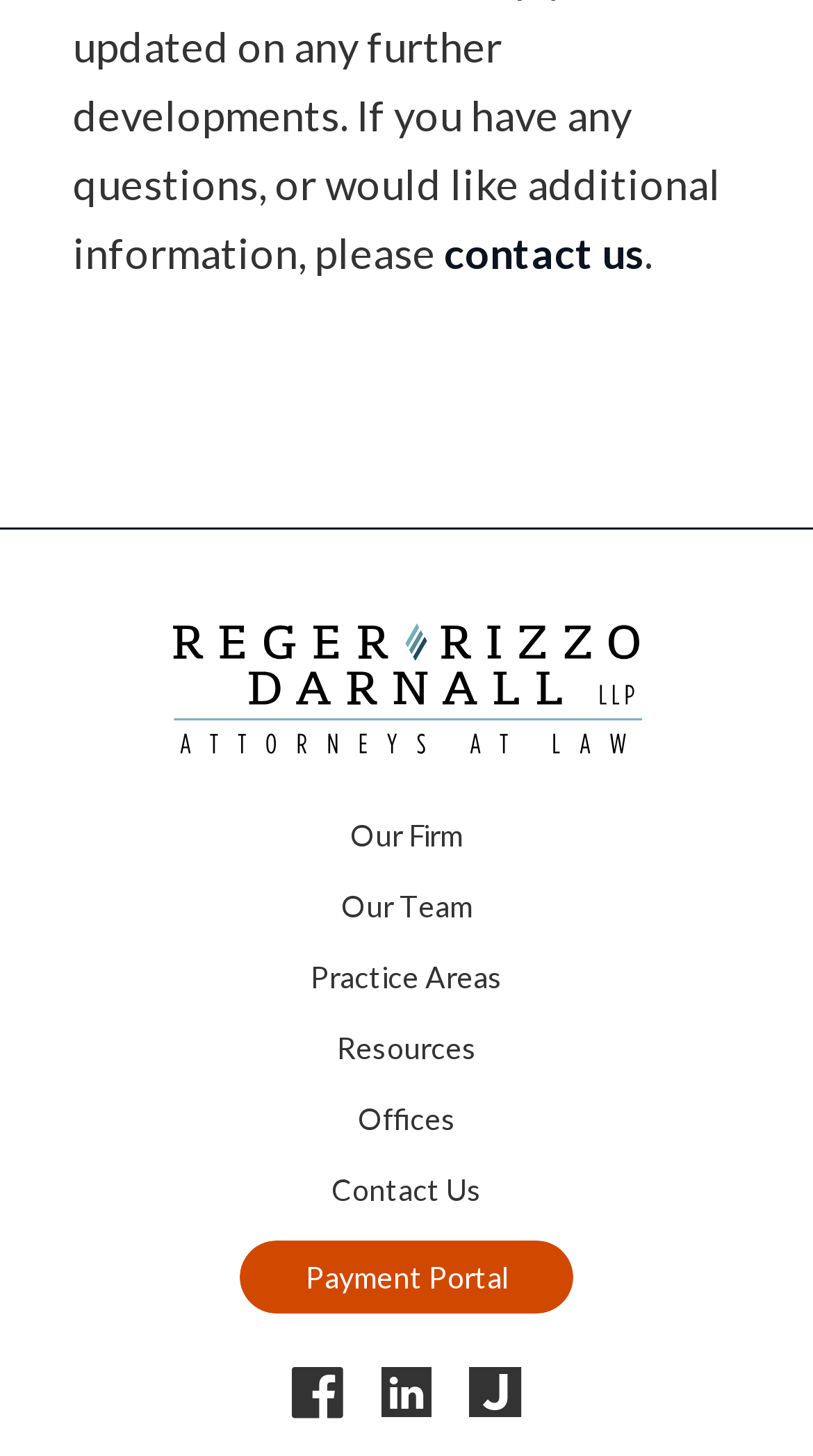Locate the bounding box coordinates of the clickable area to execute the instruction: "access the payment portal". Provide the coordinates as four float numbers between 0 and 1, represented as [left, top, right, bottom].

[0.294, 0.851, 0.706, 0.903]